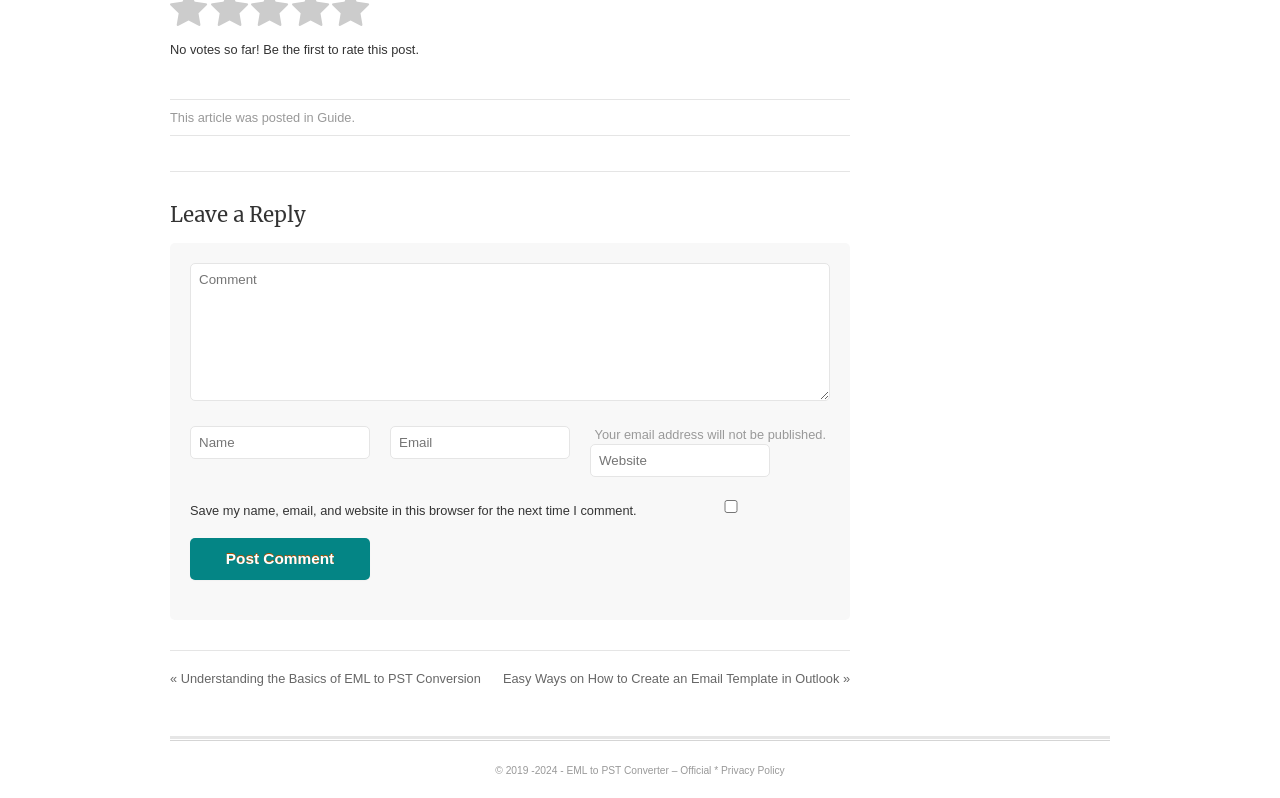Determine the bounding box coordinates of the target area to click to execute the following instruction: "Read the previous article."

[0.133, 0.841, 0.376, 0.86]